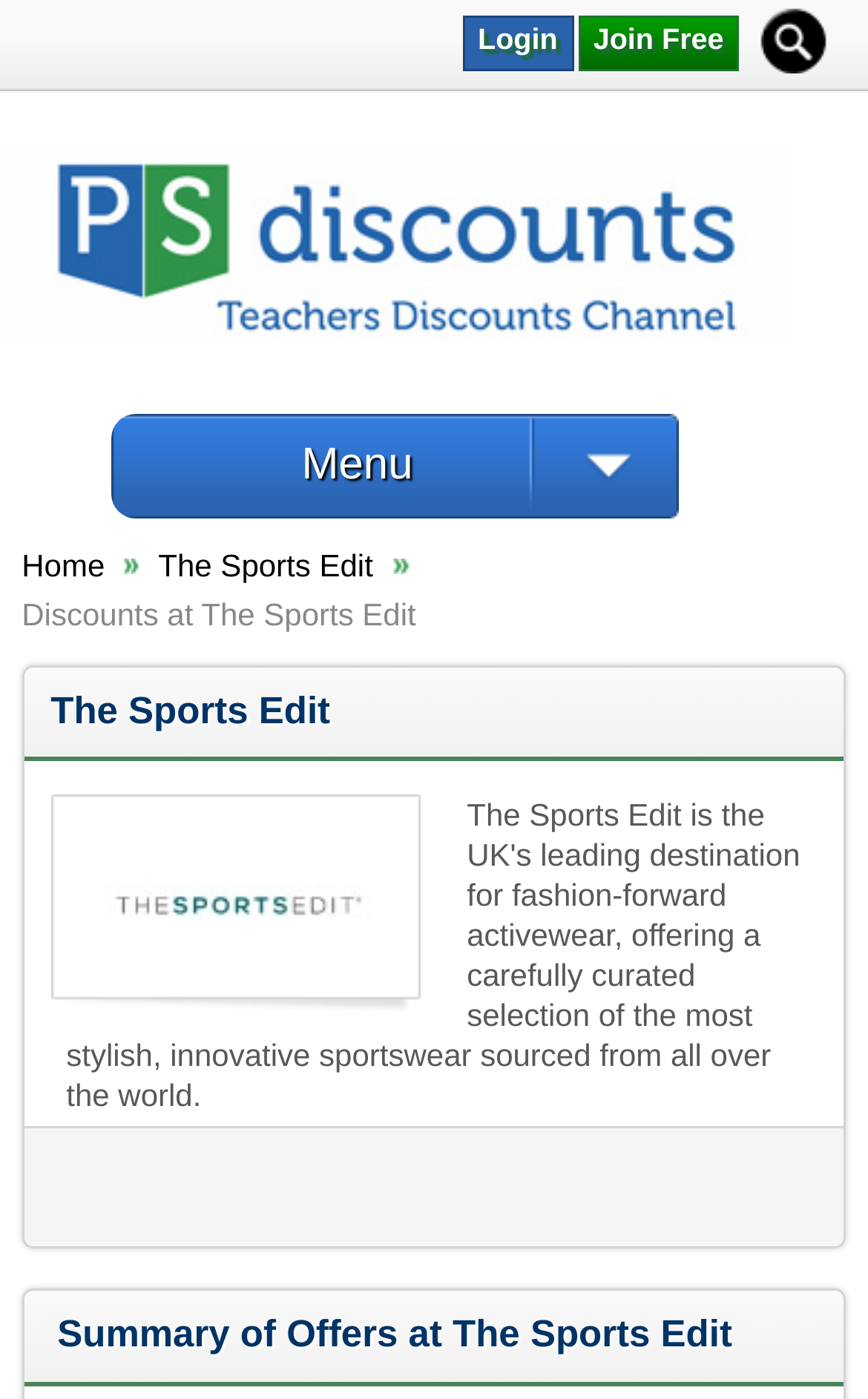Using the format (top-left x, top-left y, bottom-right x, bottom-right y), and given the element description, identify the bounding box coordinates within the screenshot: Join Free Now!

[0.666, 0.011, 0.852, 0.051]